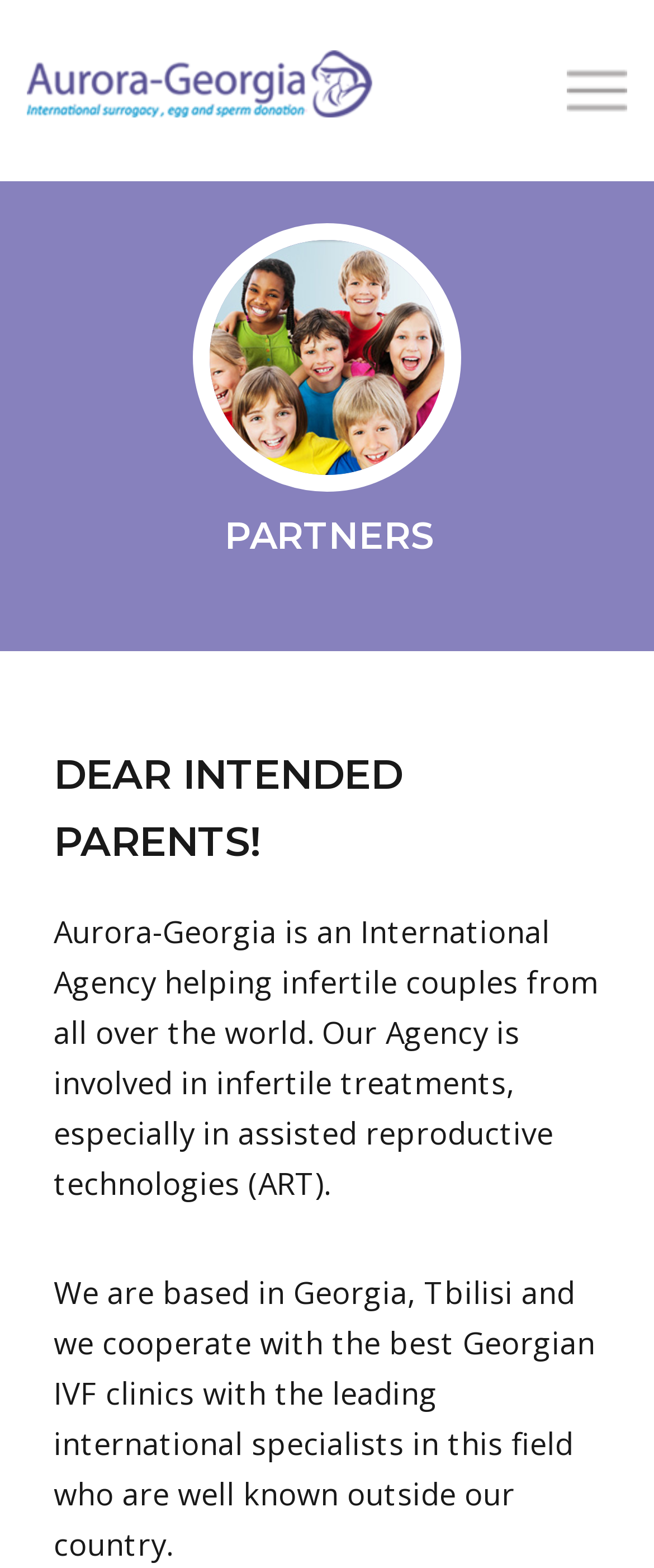What services does the agency provide?
Look at the image and answer the question with a single word or phrase.

Infertile treatments, ART